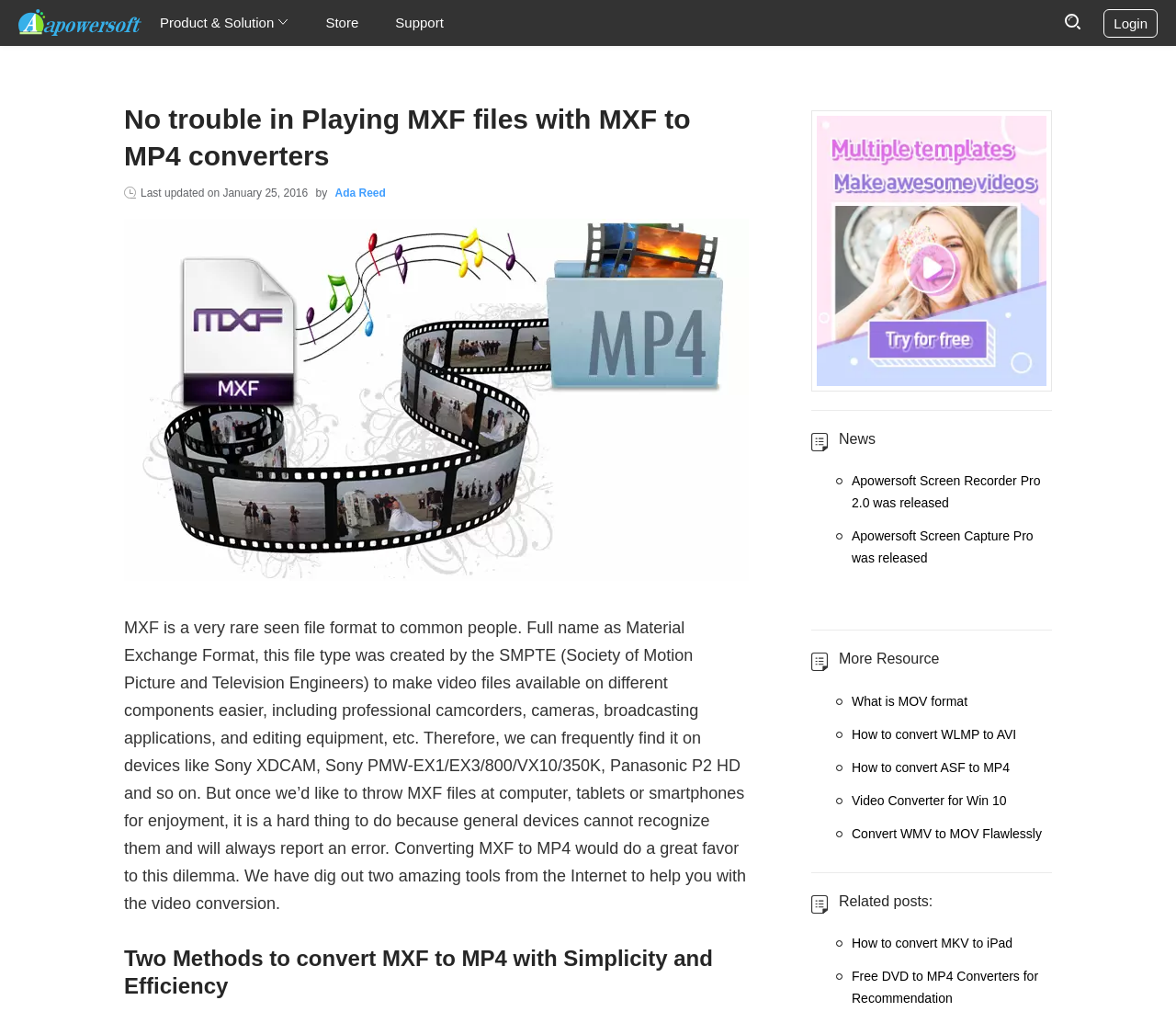Pinpoint the bounding box coordinates for the area that should be clicked to perform the following instruction: "Read the article by Ada Reed".

[0.285, 0.182, 0.328, 0.195]